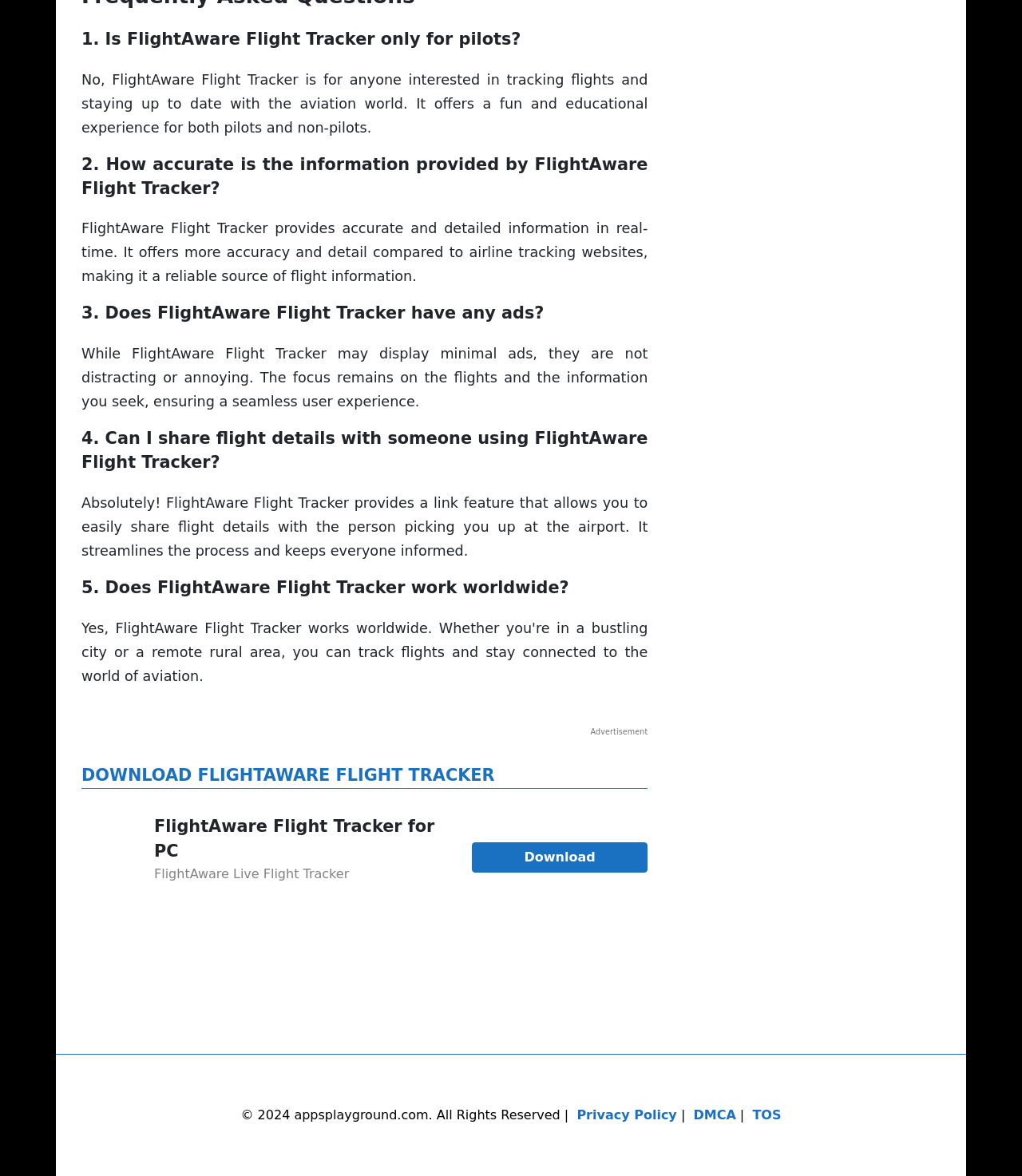Provide a brief response using a word or short phrase to this question:
Can I share flight details with someone?

Yes